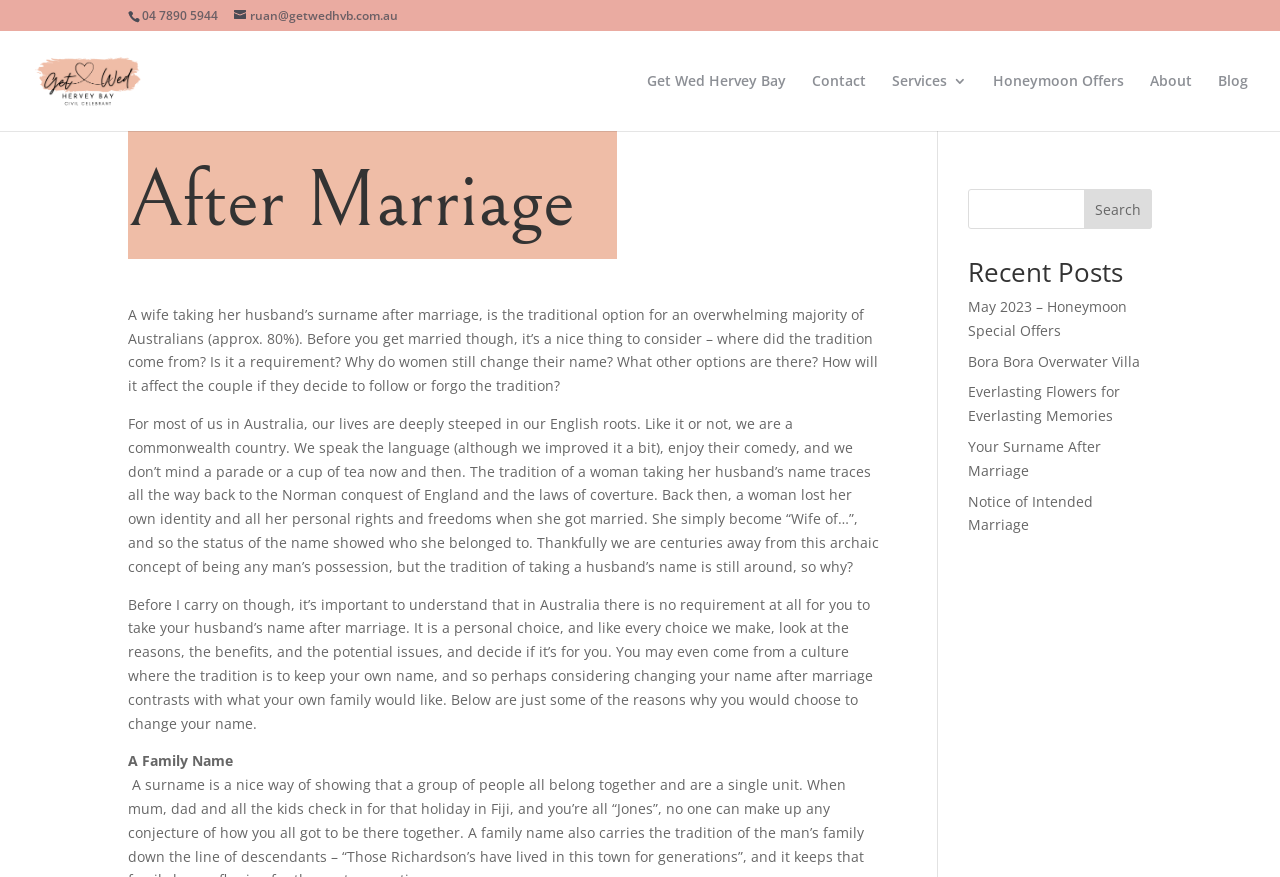From the element description: "Contact", extract the bounding box coordinates of the UI element. The coordinates should be expressed as four float numbers between 0 and 1, in the order [left, top, right, bottom].

[0.634, 0.084, 0.677, 0.149]